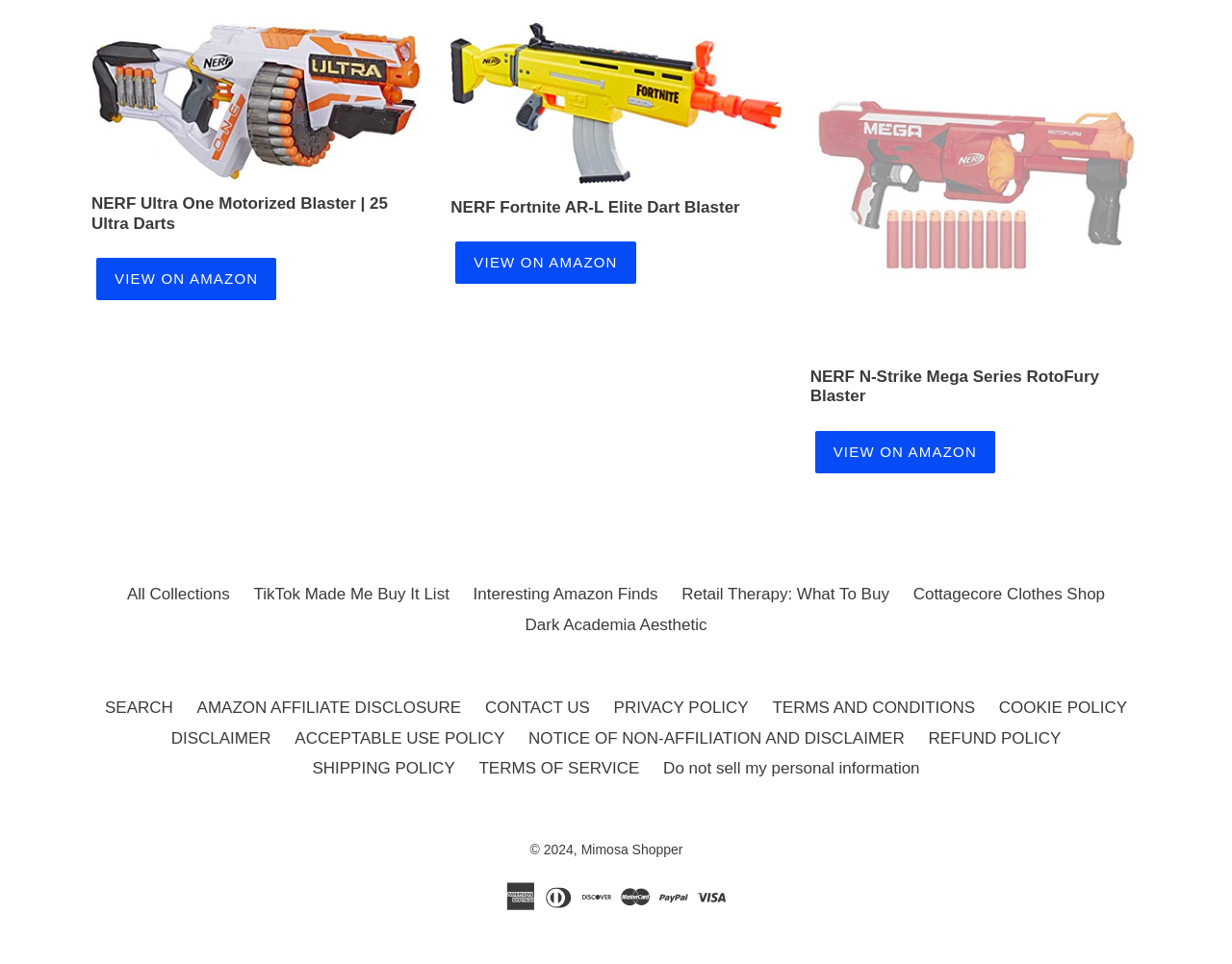What is the text of the copyright notice?
Look at the screenshot and respond with a single word or phrase.

2024